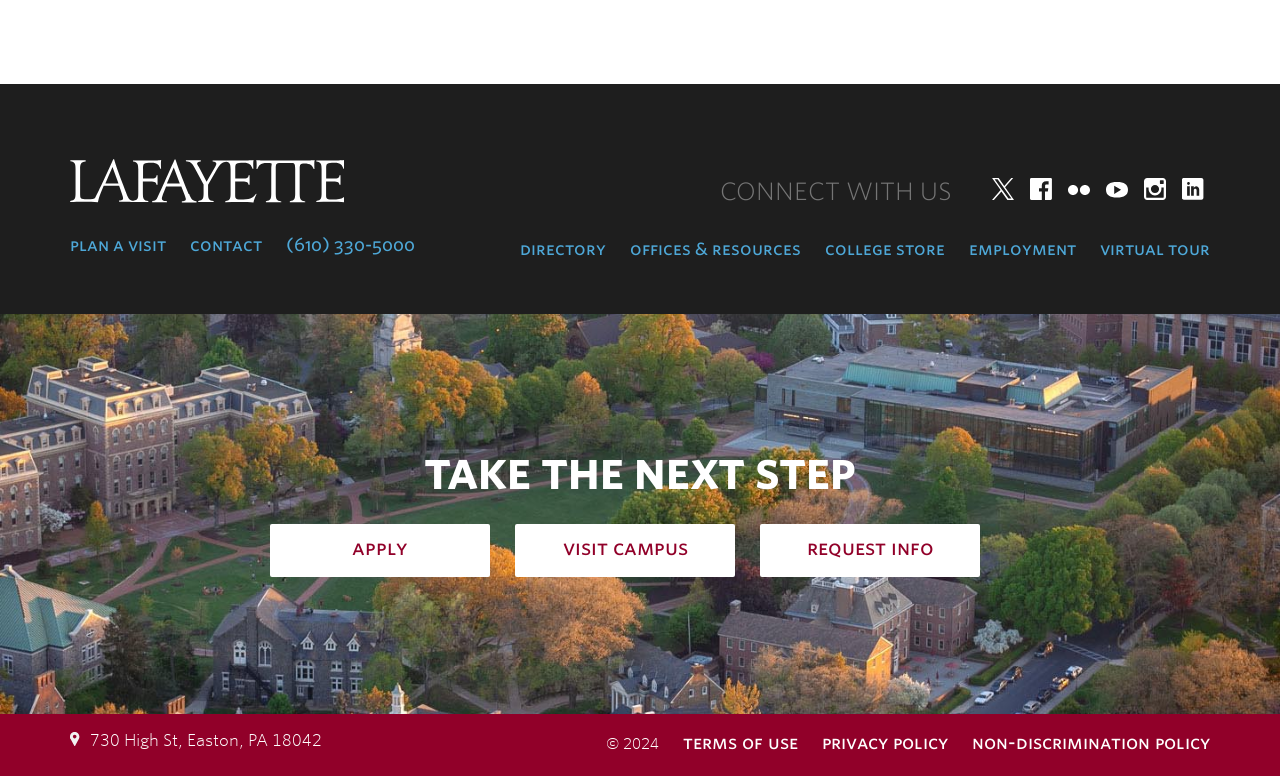What is the address of the college?
Provide a short answer using one word or a brief phrase based on the image.

730 High St, Easton, PA 18042